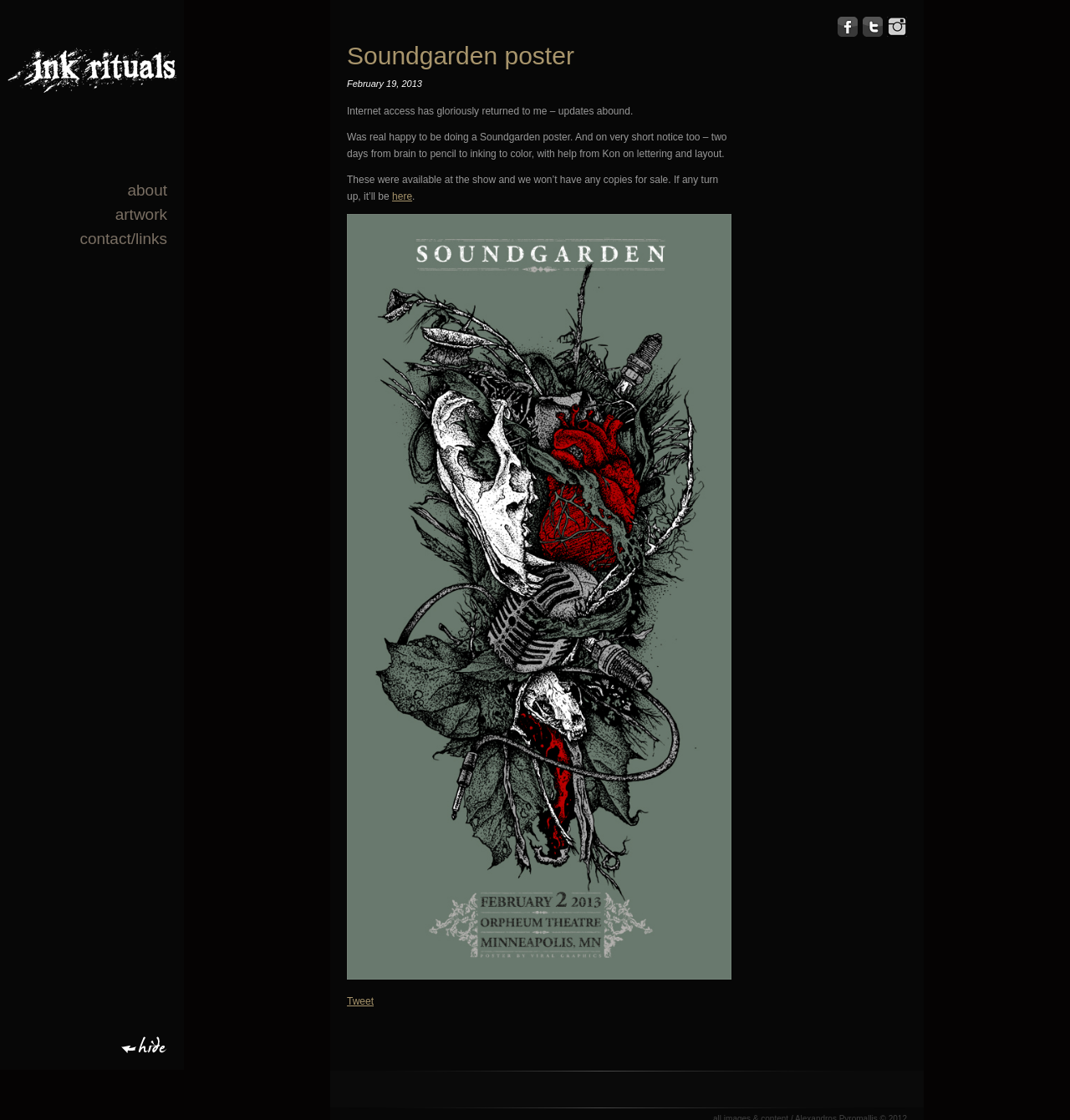What is the name of the band featured in the poster?
Look at the webpage screenshot and answer the question with a detailed explanation.

The question can be answered by looking at the heading 'Soundgarden poster' on the webpage, which suggests that the poster is related to the band Soundgarden.